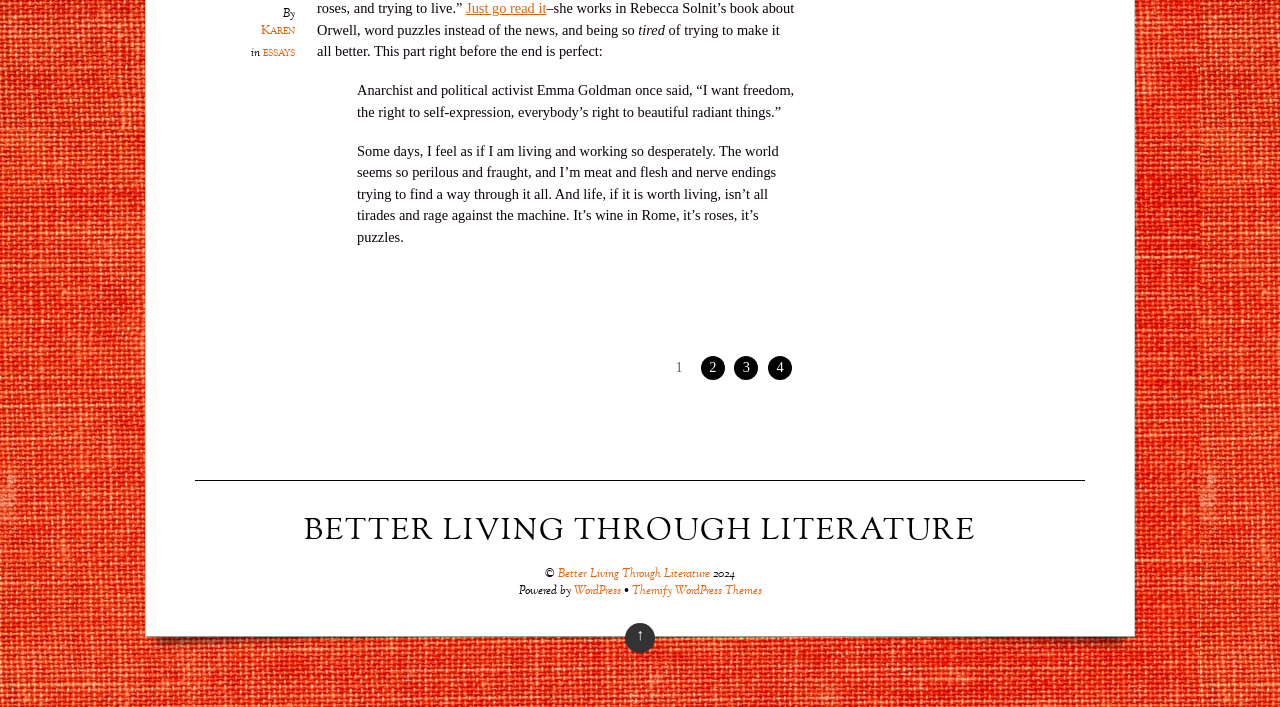What is the author's name?
Use the image to answer the question with a single word or phrase.

Karen